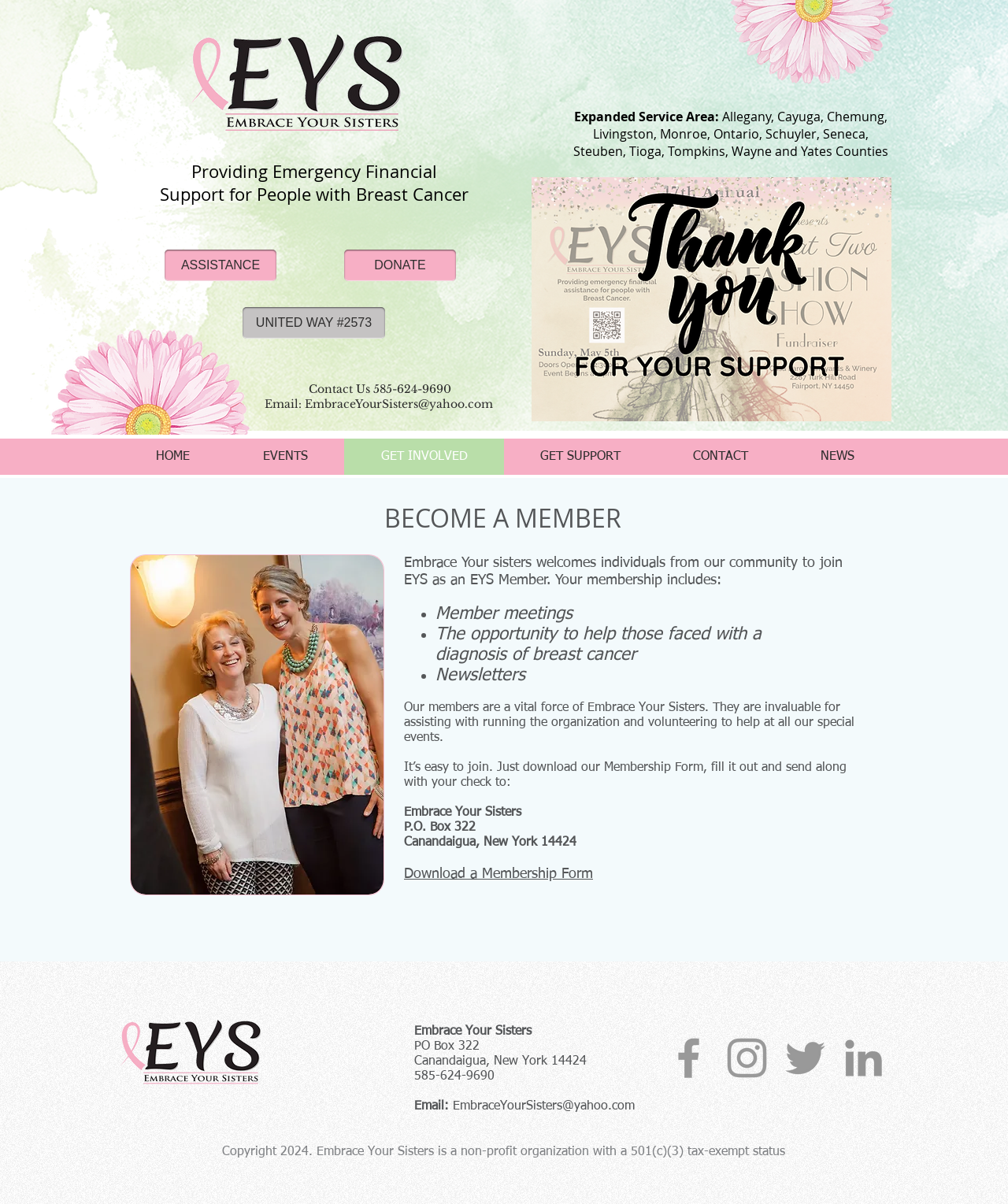Given the description of a UI element: "UNITED WAY #2573", identify the bounding box coordinates of the matching element in the webpage screenshot.

[0.241, 0.255, 0.382, 0.281]